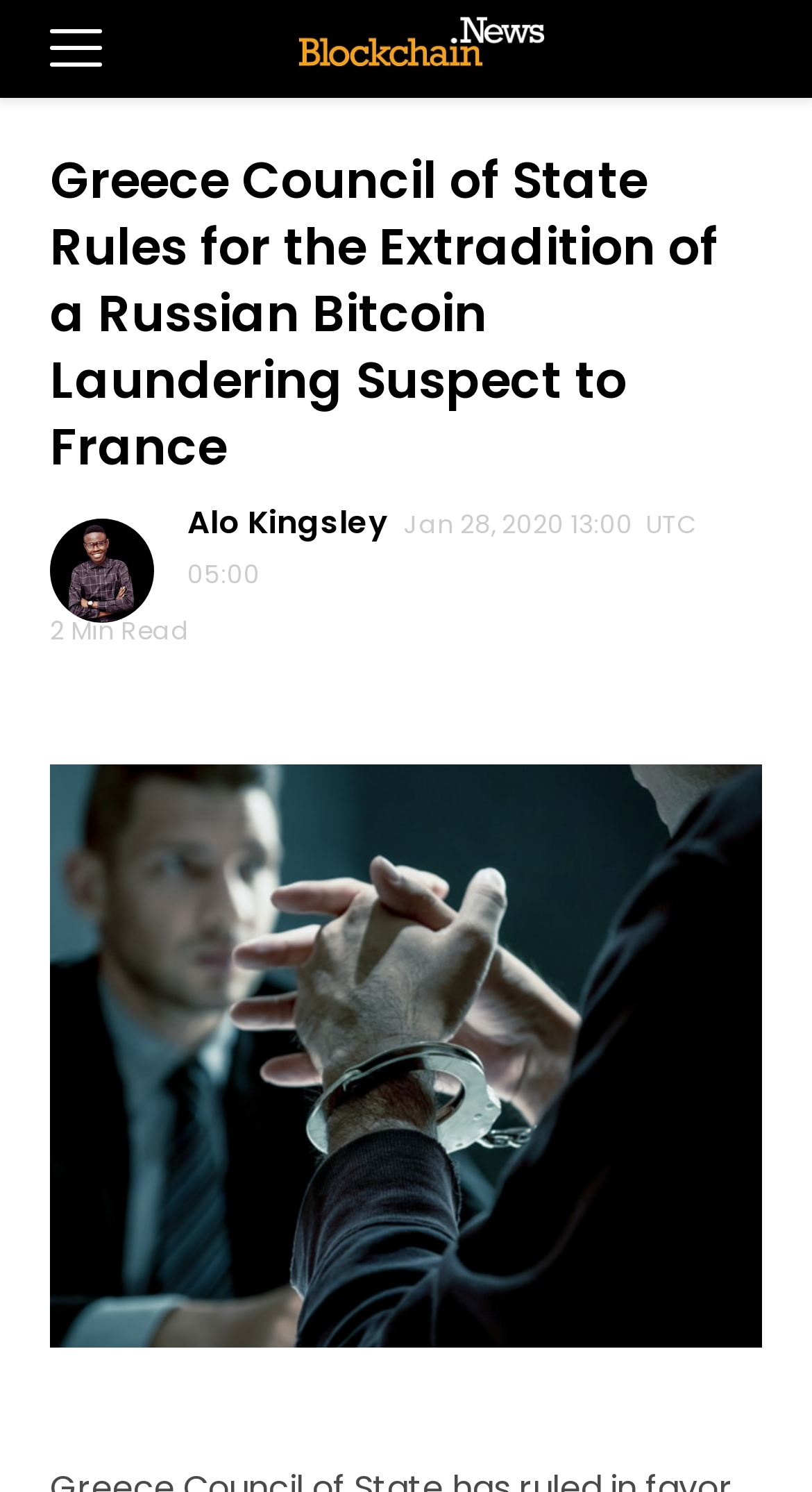Describe the webpage in detail, including text, images, and layout.

The webpage appears to be a news article about Greece's Council of State ruling in favor of extraditing a Russian Bitcoin laundering suspect to France. 

At the top left of the page, there is a button. To the right of the button, a link is situated. Below the link, there is an image, which is accompanied by a heading that summarizes the article's content. 

The heading is positioned at the top center of the page and spans almost the entire width. Below the heading, there is a smaller image on the left, followed by a link to the author's name, "Alo Kingsley", and a timestamp indicating when the article was published, "Jan 28, 2020 13:00 UTC 05:00". 

To the right of the author's name and timestamp, there is a text indicating the reading time, "2 Min Read". 

At the bottom of the page, there is a larger image that takes up most of the width.